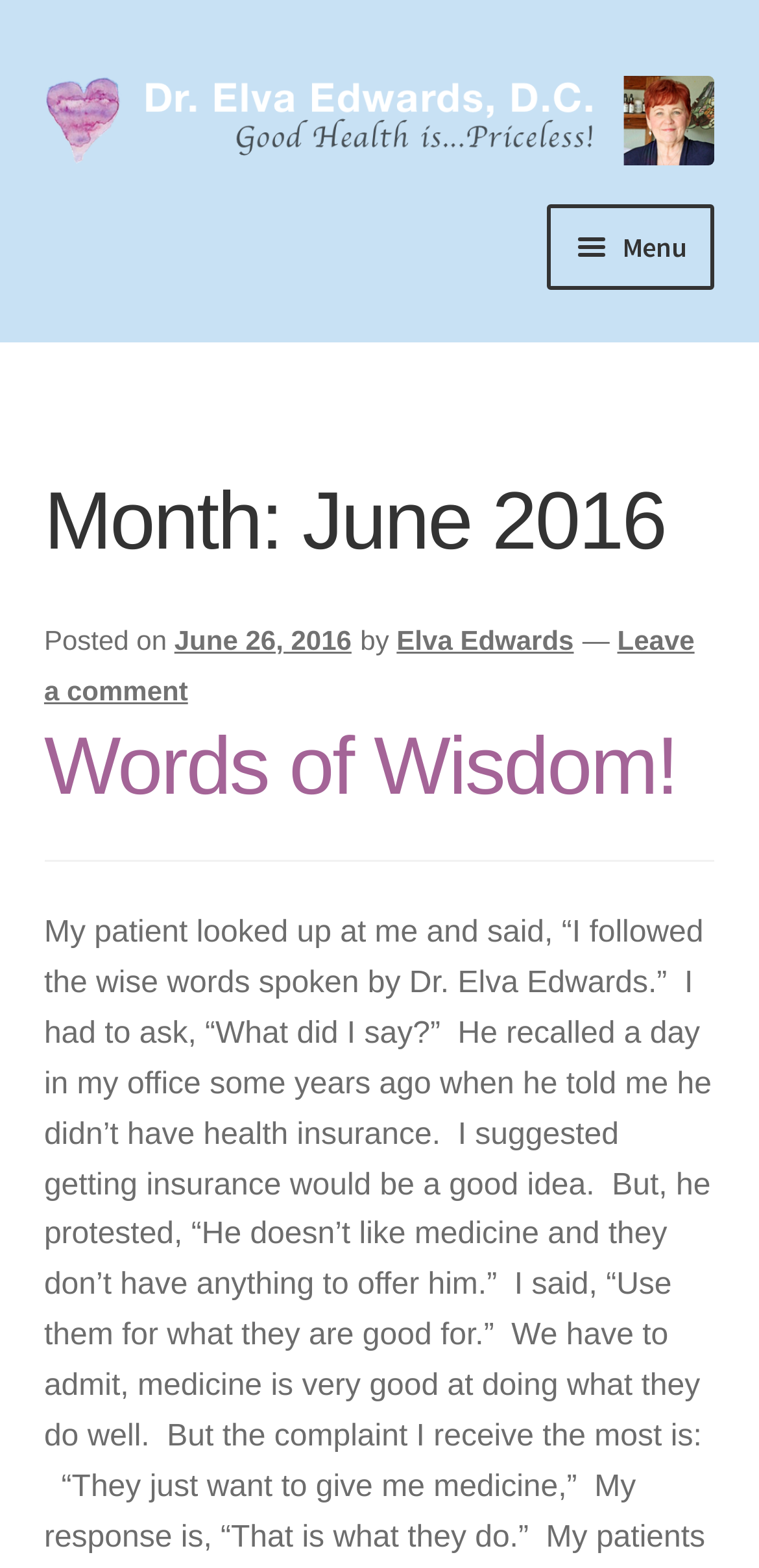Please examine the image and answer the question with a detailed explanation:
What is the name of the doctor?

I found the name of the doctor by looking at the link with the text 'Dr. Elva Edwards, D.C.' which is located at the top of the page, and also by examining the image with the same text.